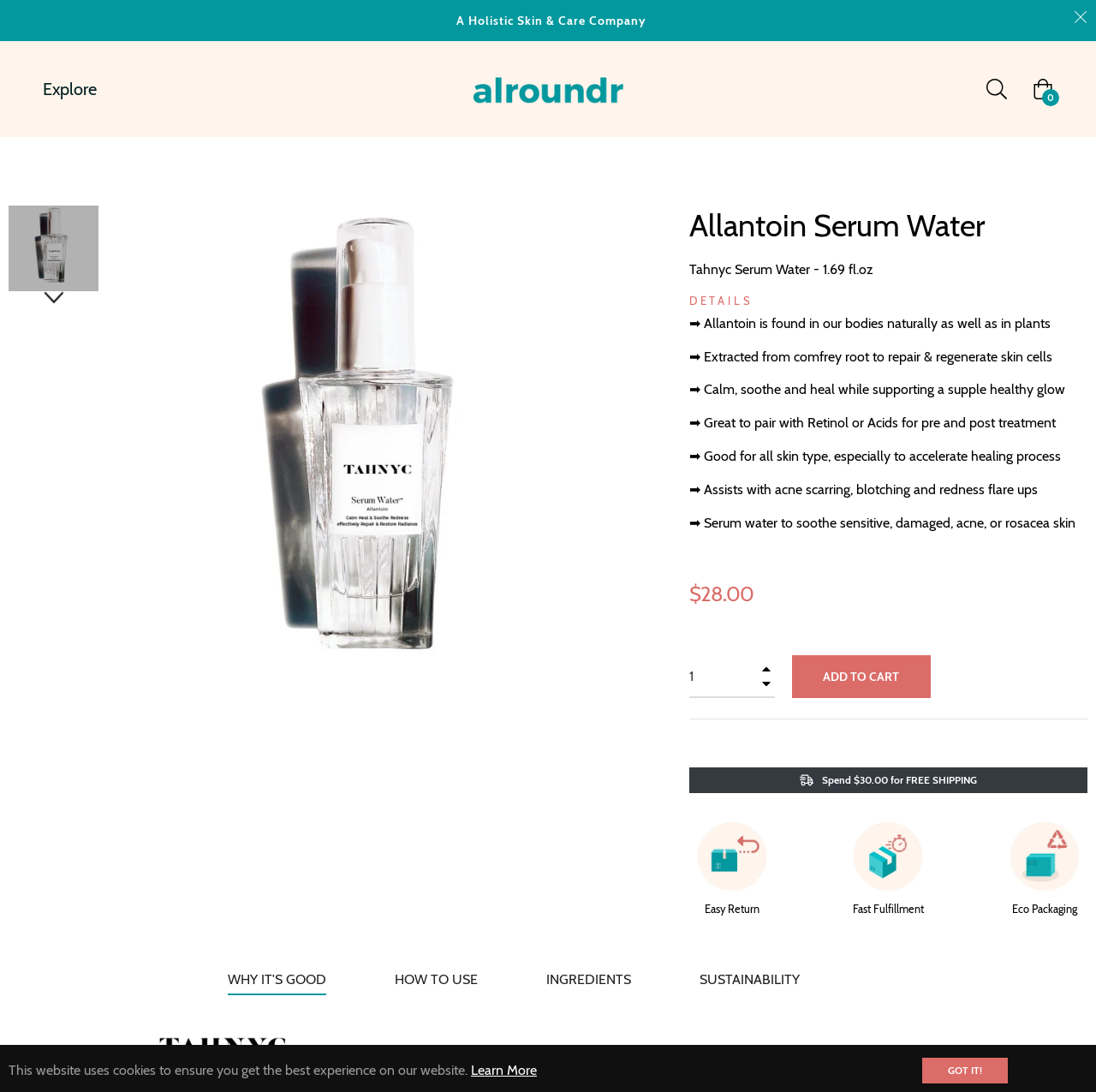Find the bounding box of the web element that fits this description: "Add to Cart".

[0.722, 0.6, 0.849, 0.639]